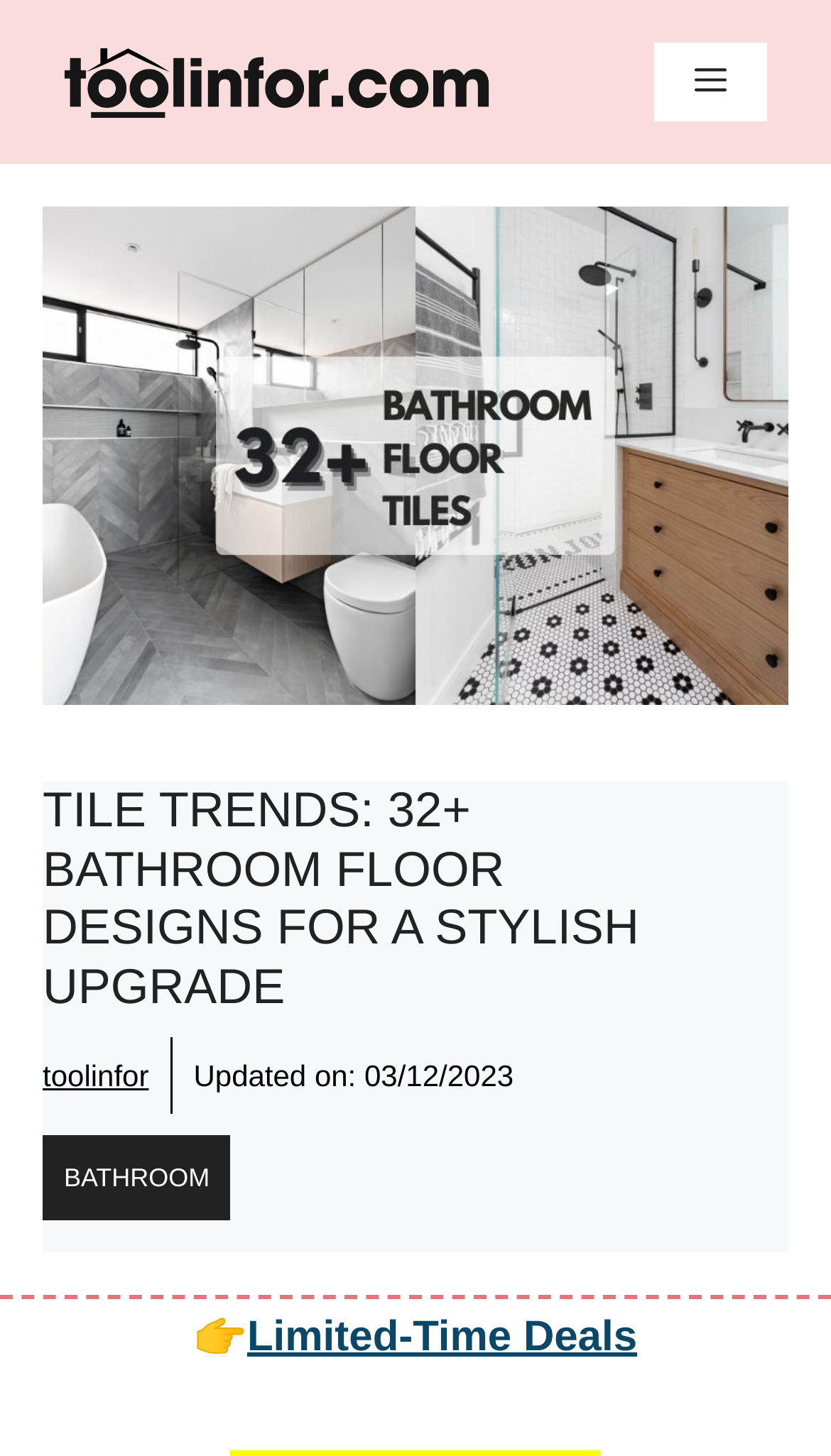Please find the bounding box for the following UI element description. Provide the coordinates in (top-left x, top-left y, bottom-right x, bottom-right y) format, with values between 0 and 1: alt="tiles and decor home"

[0.077, 0.039, 0.59, 0.072]